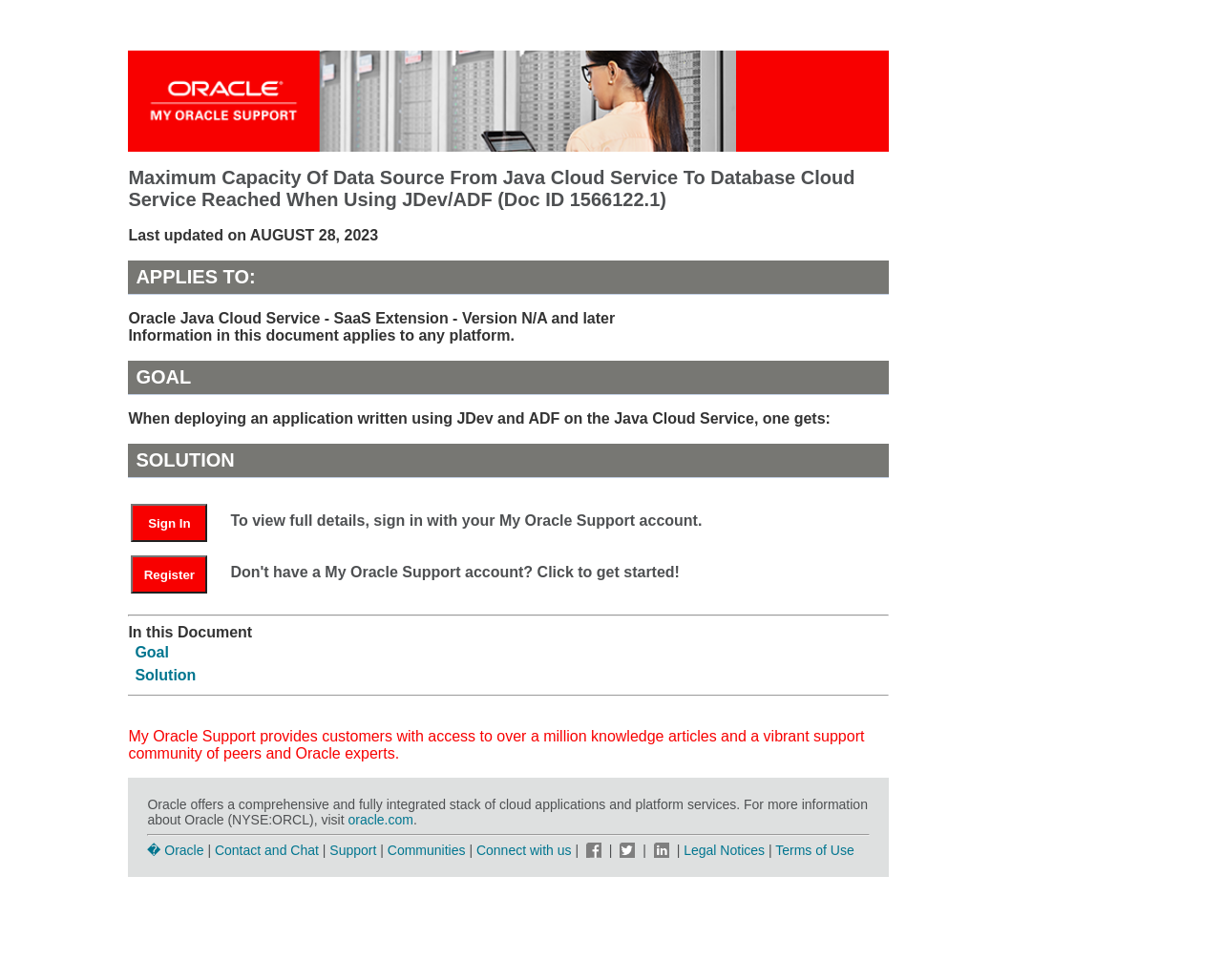Please identify the primary heading of the webpage and give its text content.

Maximum Capacity Of Data Source From Java Cloud Service To Database Cloud Service Reached When Using JDev/ADF (Doc ID 1566122.1)